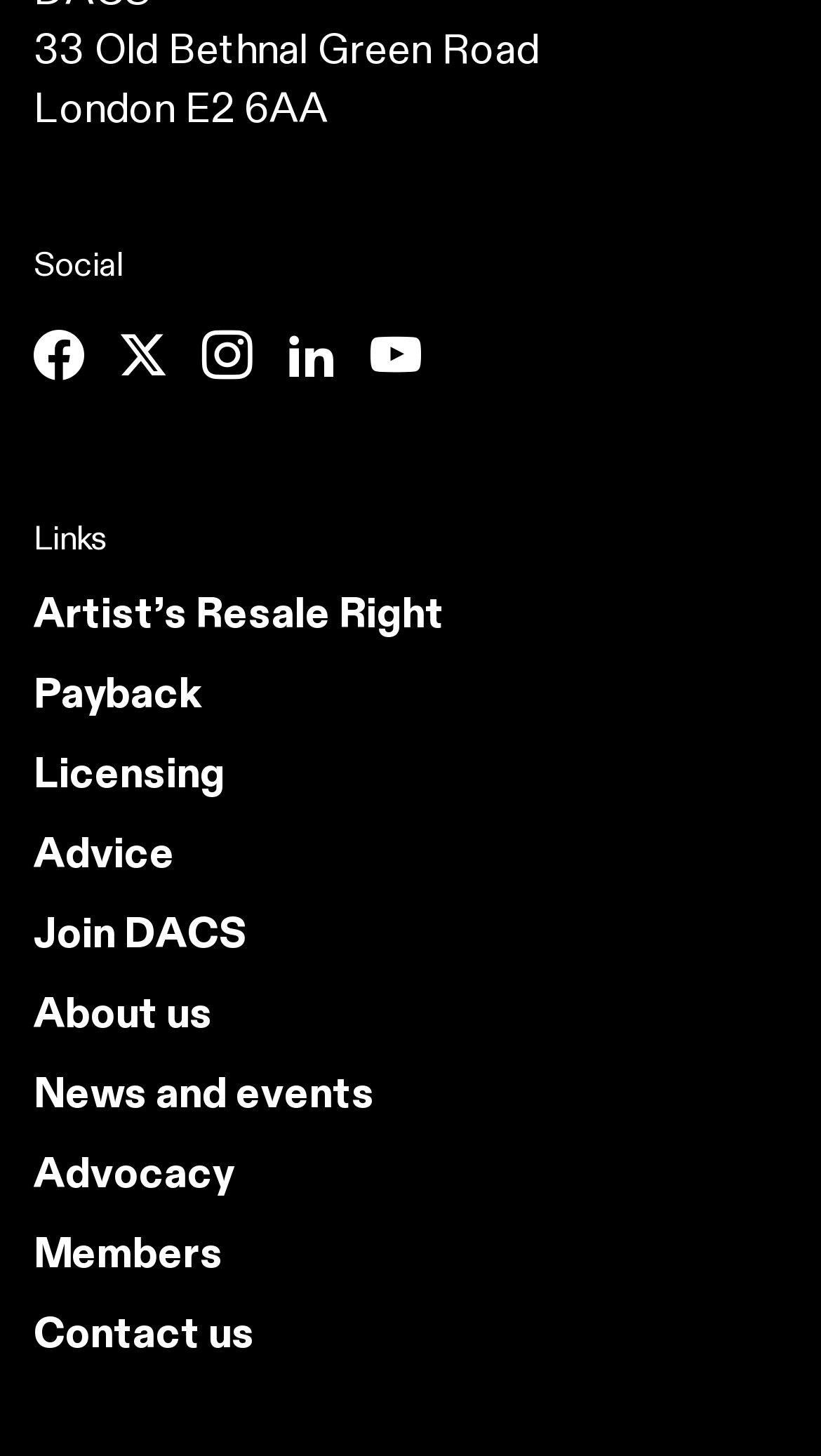For the given element description Members, determine the bounding box coordinates of the UI element. The coordinates should follow the format (top-left x, top-left y, bottom-right x, bottom-right y) and be within the range of 0 to 1.

[0.041, 0.848, 0.272, 0.877]